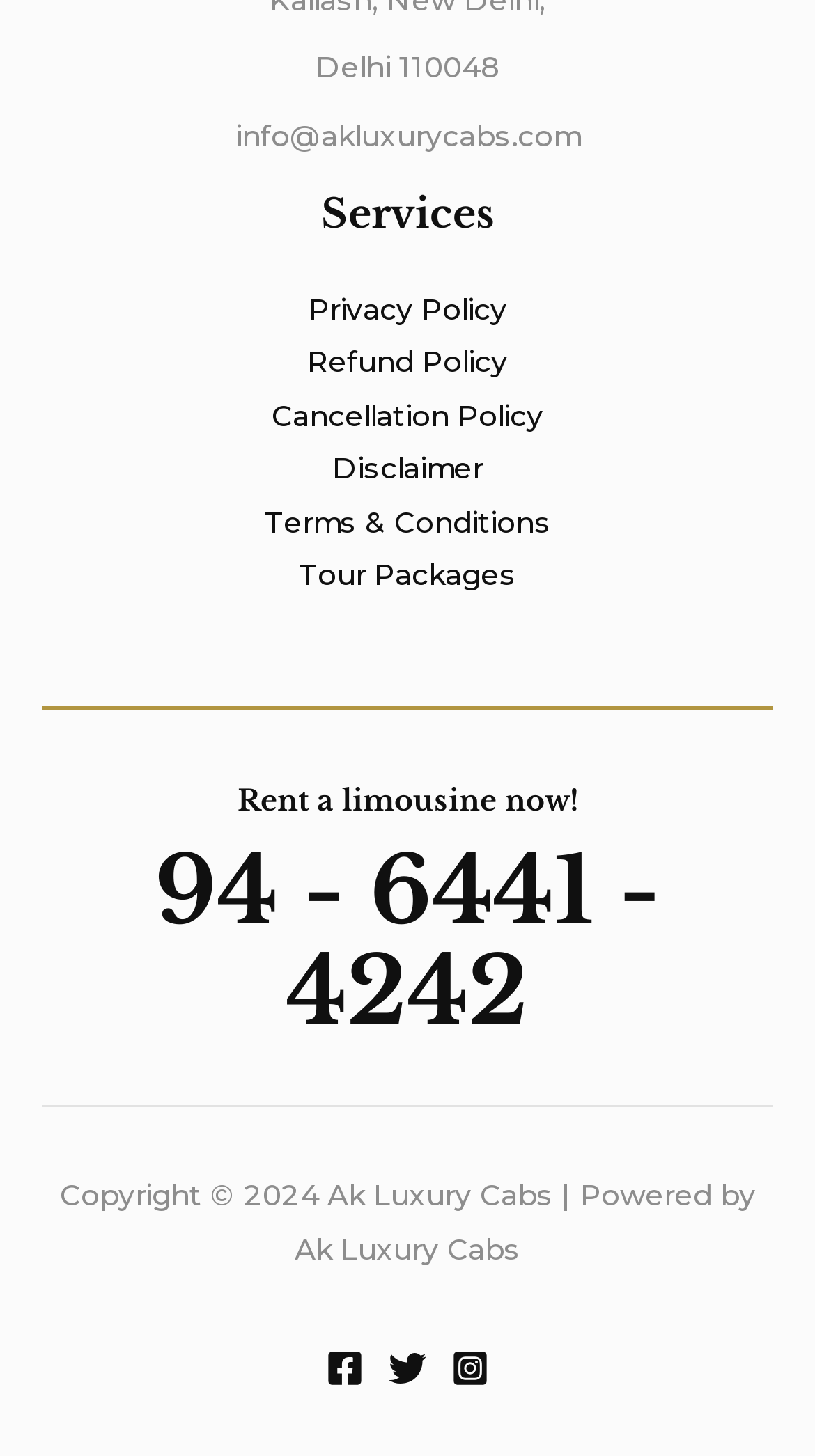Pinpoint the bounding box coordinates of the clickable element needed to complete the instruction: "Check out Tour Packages". The coordinates should be provided as four float numbers between 0 and 1: [left, top, right, bottom].

[0.367, 0.383, 0.633, 0.406]